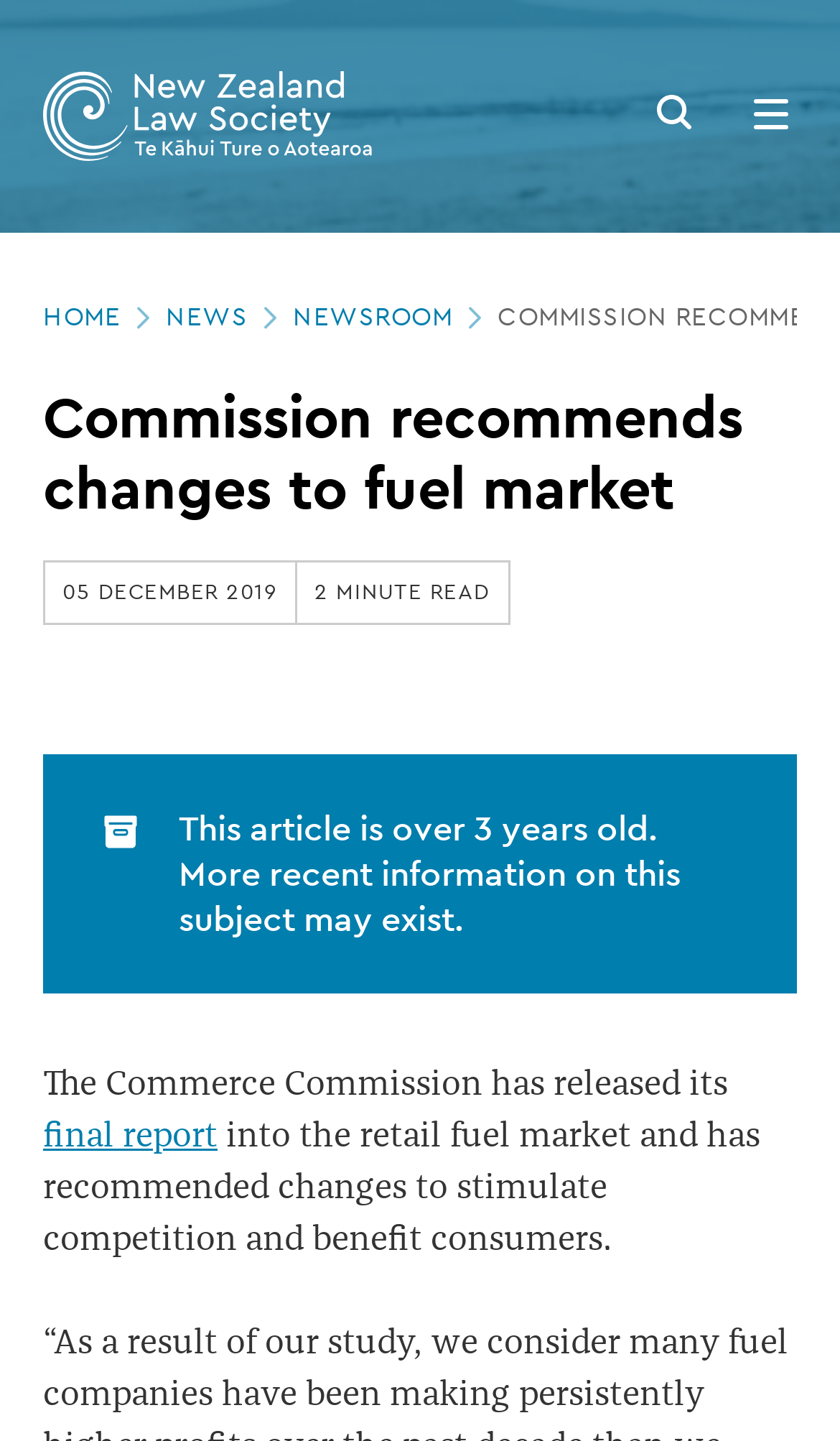Write a detailed summary of the webpage.

The webpage is about the New Zealand Law Society (NZLS) and features an article titled "Commission recommends changes to fuel market". At the top left corner, there is a logo of the New Zealand Law Society. On the top right corner, there are three buttons: a search button with a magnifying glass icon, an open menu button with a hamburger icon, and a navigation menu with links to "HOME", "NEWS", and "NEWSROOM" with chevron-right icons.

Below the navigation menu, there is a header section with the article title "Commission recommends changes to fuel market" and a timestamp "05 DECEMBER 2019" with a "2 MINUTE READ" label. An archive icon is placed next to the timestamp.

The main content of the article starts below the header section. The article begins with a warning that it is over 3 years old and that more recent information may exist. The text then describes the Commerce Commission's final report on the retail fuel market, recommending changes to stimulate competition and benefit consumers. There is a link to the "final report" within the article.